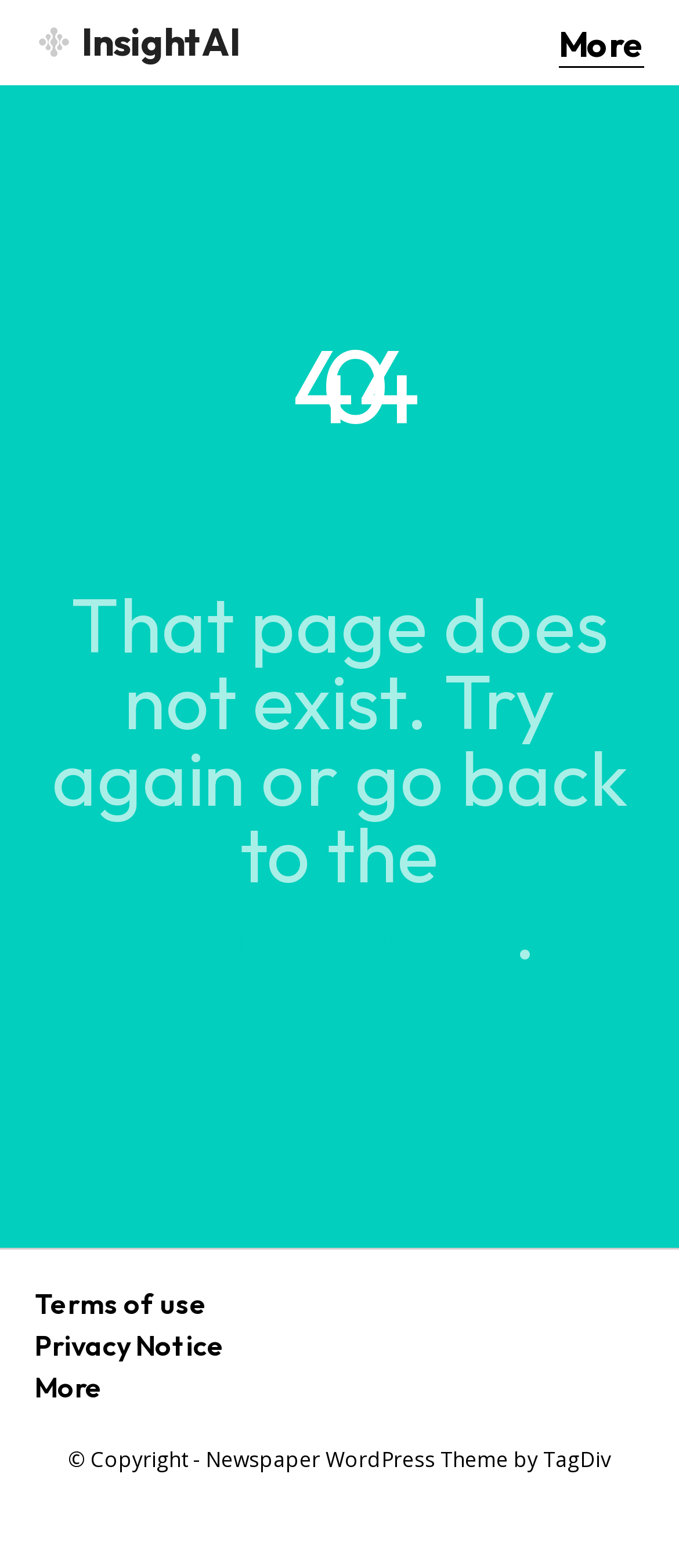Determine the bounding box for the HTML element described here: "parent_node: SEARCH... aria-label="Search"". The coordinates should be given as [left, top, right, bottom] with each number being a float between 0 and 1.

[0.853, 0.094, 0.926, 0.135]